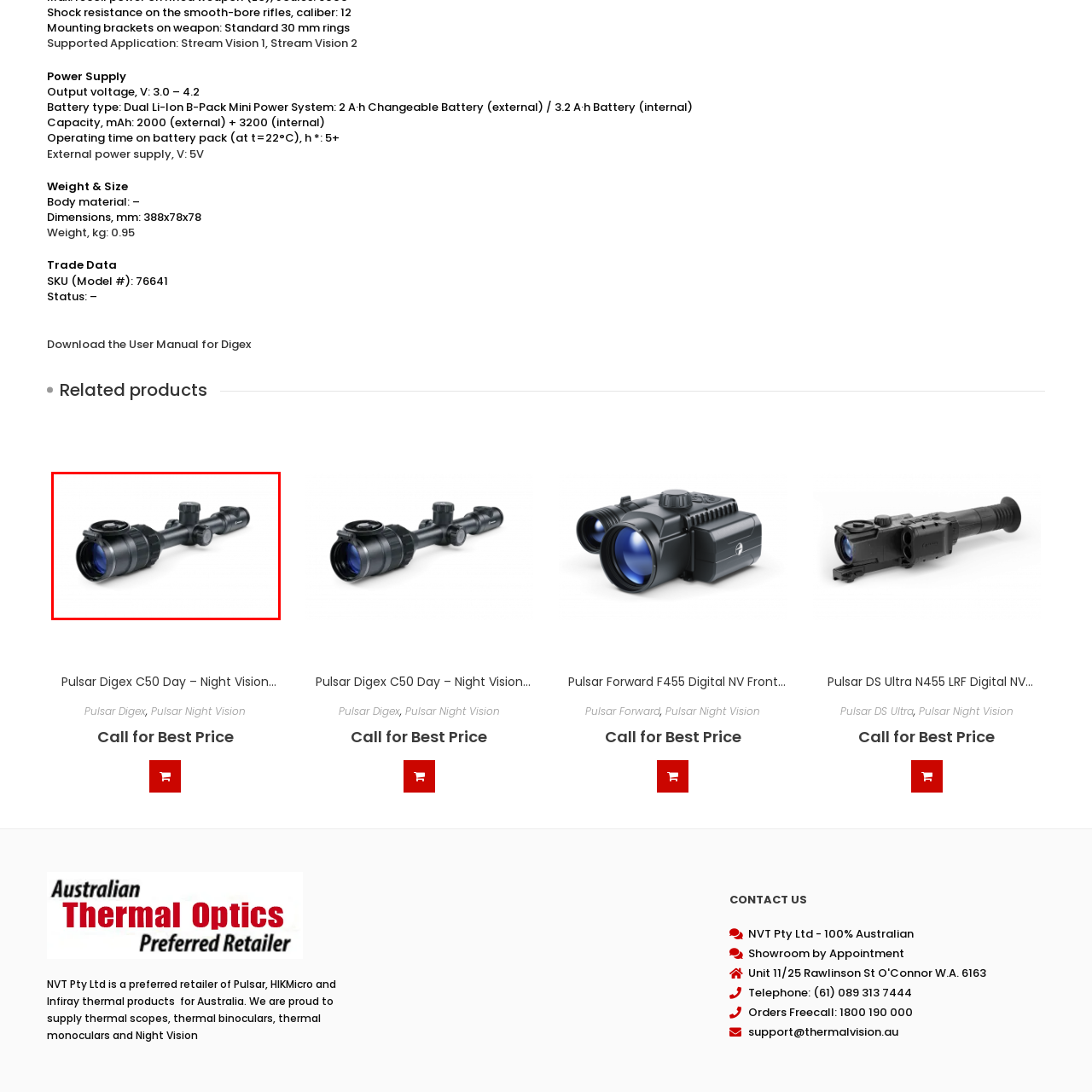Focus on the area marked by the red box, What applications can the Digex C50 support? 
Answer briefly using a single word or phrase.

Stream Vision 1 and 2